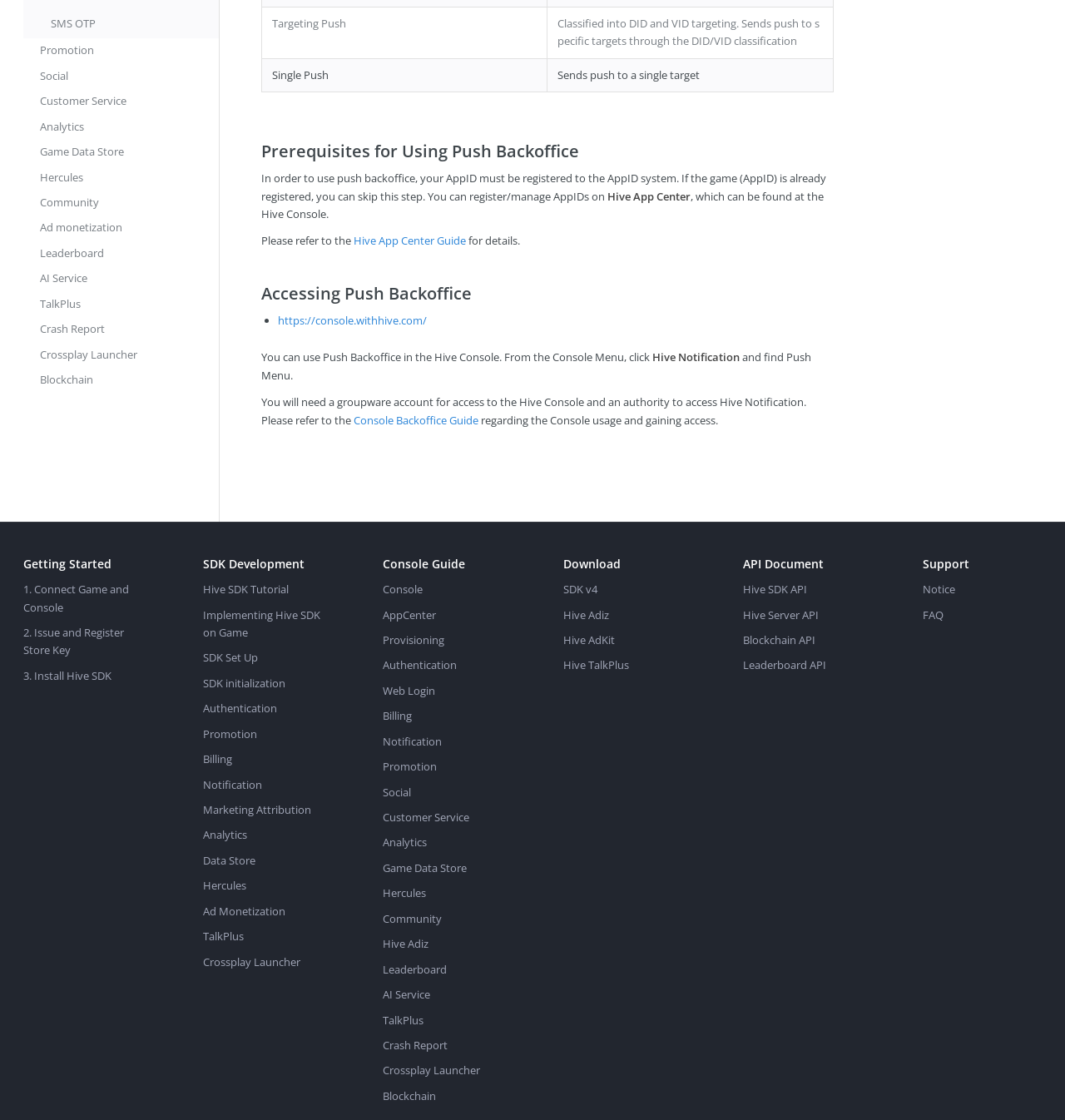Determine the bounding box for the UI element that matches this description: "Social".

[0.36, 0.697, 0.471, 0.719]